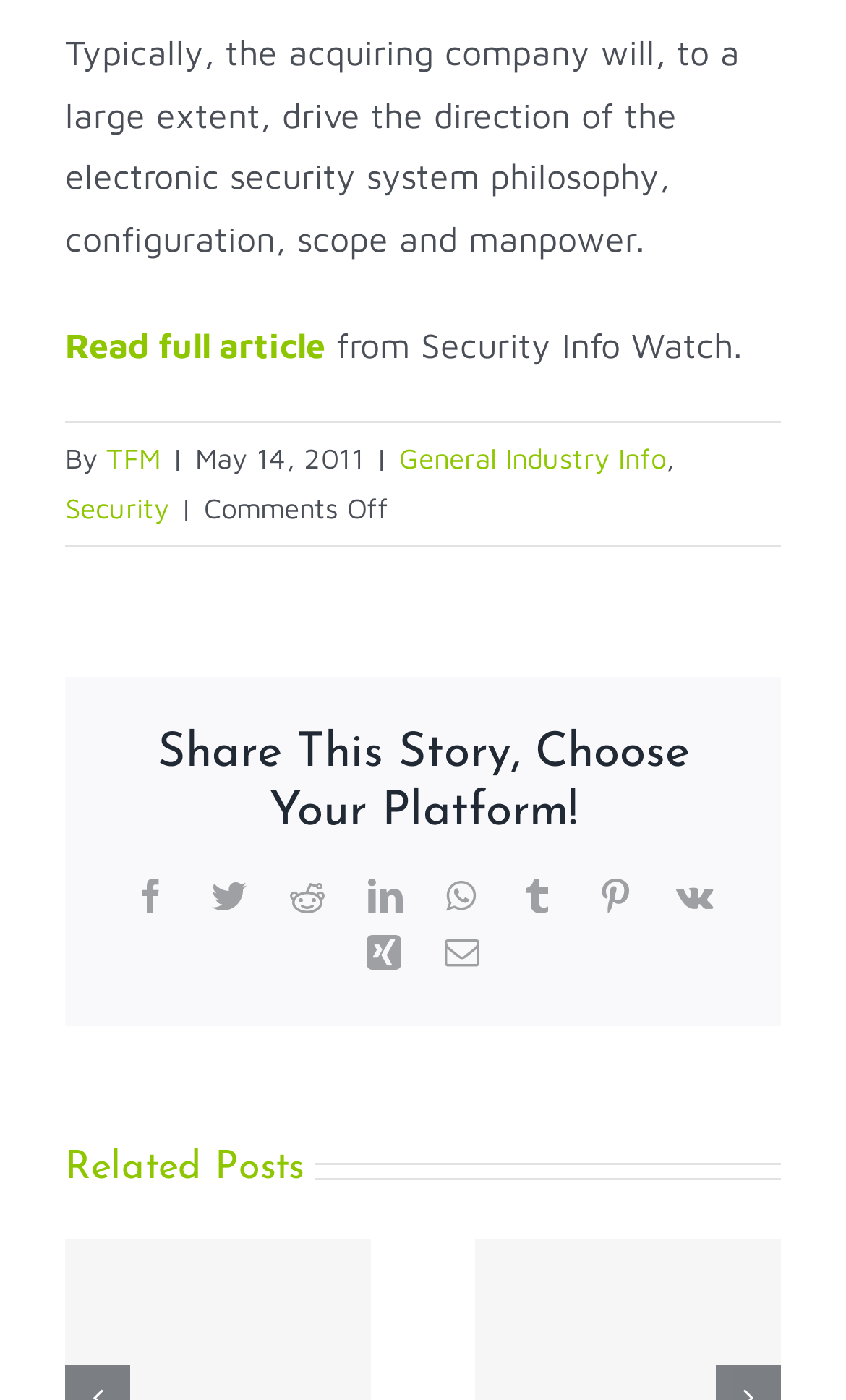Give a one-word or phrase response to the following question: What is the topic of the article?

Mitigating the Impact of a Merger